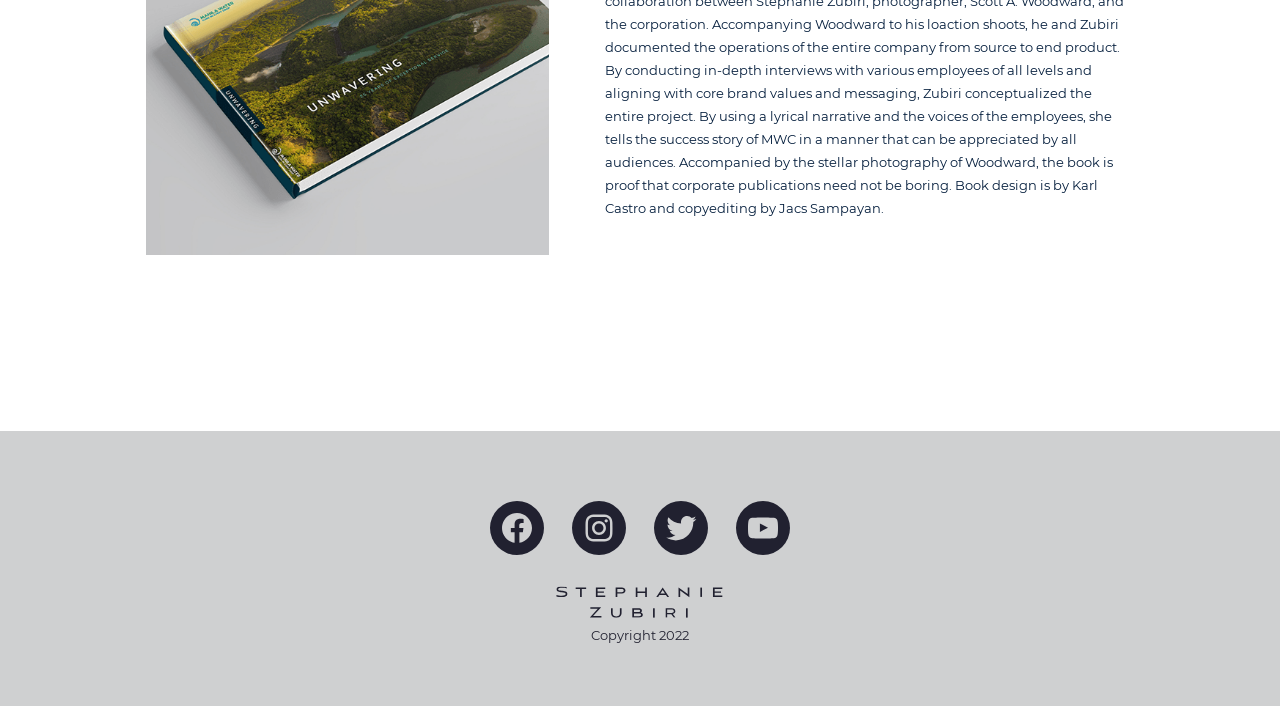From the screenshot, find the bounding box of the UI element matching this description: "Twitter". Supply the bounding box coordinates in the form [left, top, right, bottom], each a float between 0 and 1.

[0.511, 0.71, 0.553, 0.786]